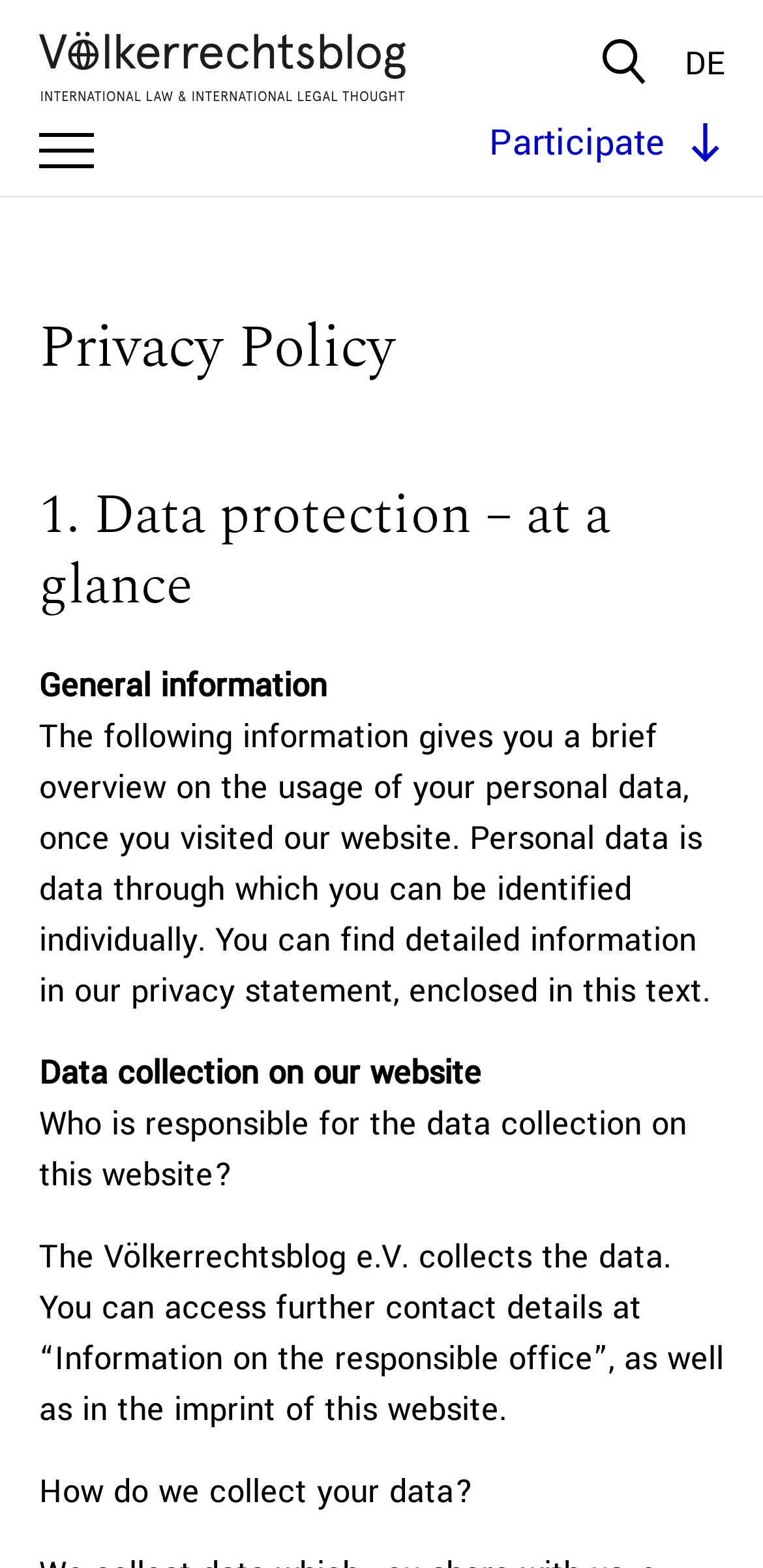Refer to the image and provide an in-depth answer to the question:
What is the purpose of the 'Participate' link?

The 'Participate' link is present on the webpage, but its purpose is not explicitly stated. It may be related to contributing to the website or engaging with its content, but further information is not provided.